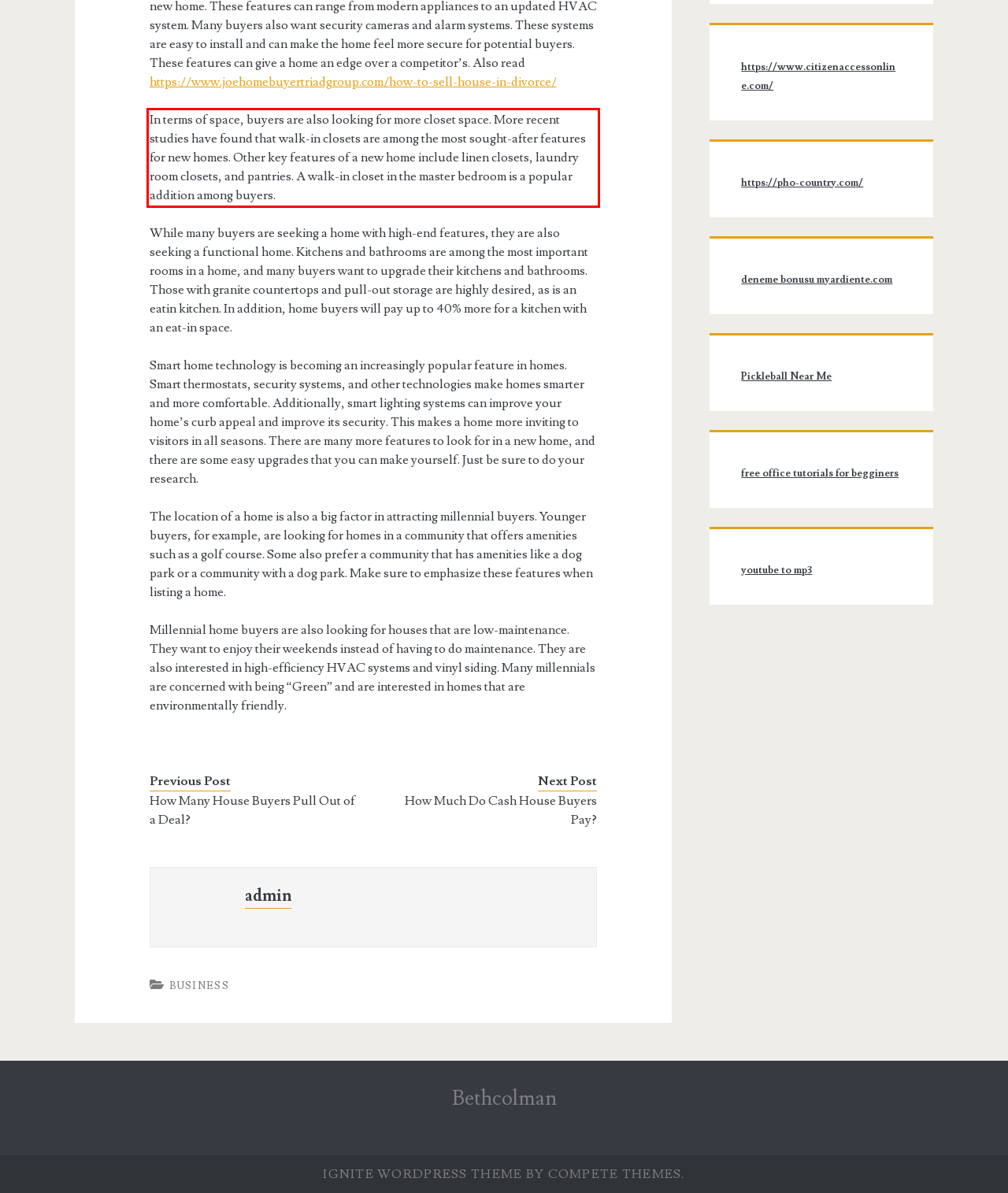Please extract the text content within the red bounding box on the webpage screenshot using OCR.

In terms of space, buyers are also looking for more closet space. More recent studies have found that walk-in closets are among the most sought-after features for new homes. Other key features of a new home include linen closets, laundry room closets, and pantries. A walk-in closet in the master bedroom is a popular addition among buyers.